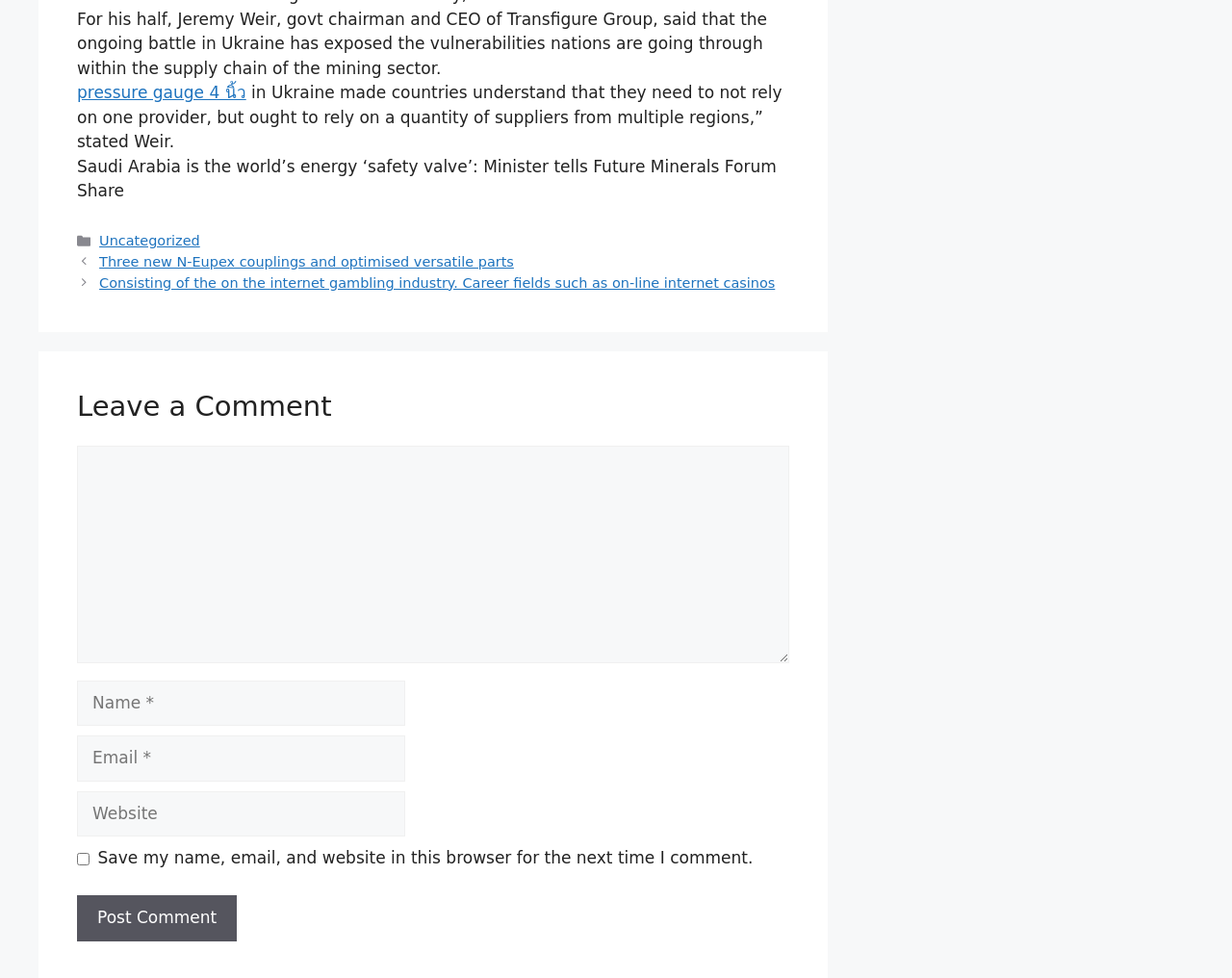Identify the bounding box coordinates of the clickable region required to complete the instruction: "Click the 'pressure gauge 4 นิ้ว' link". The coordinates should be given as four float numbers within the range of 0 and 1, i.e., [left, top, right, bottom].

[0.062, 0.085, 0.2, 0.104]